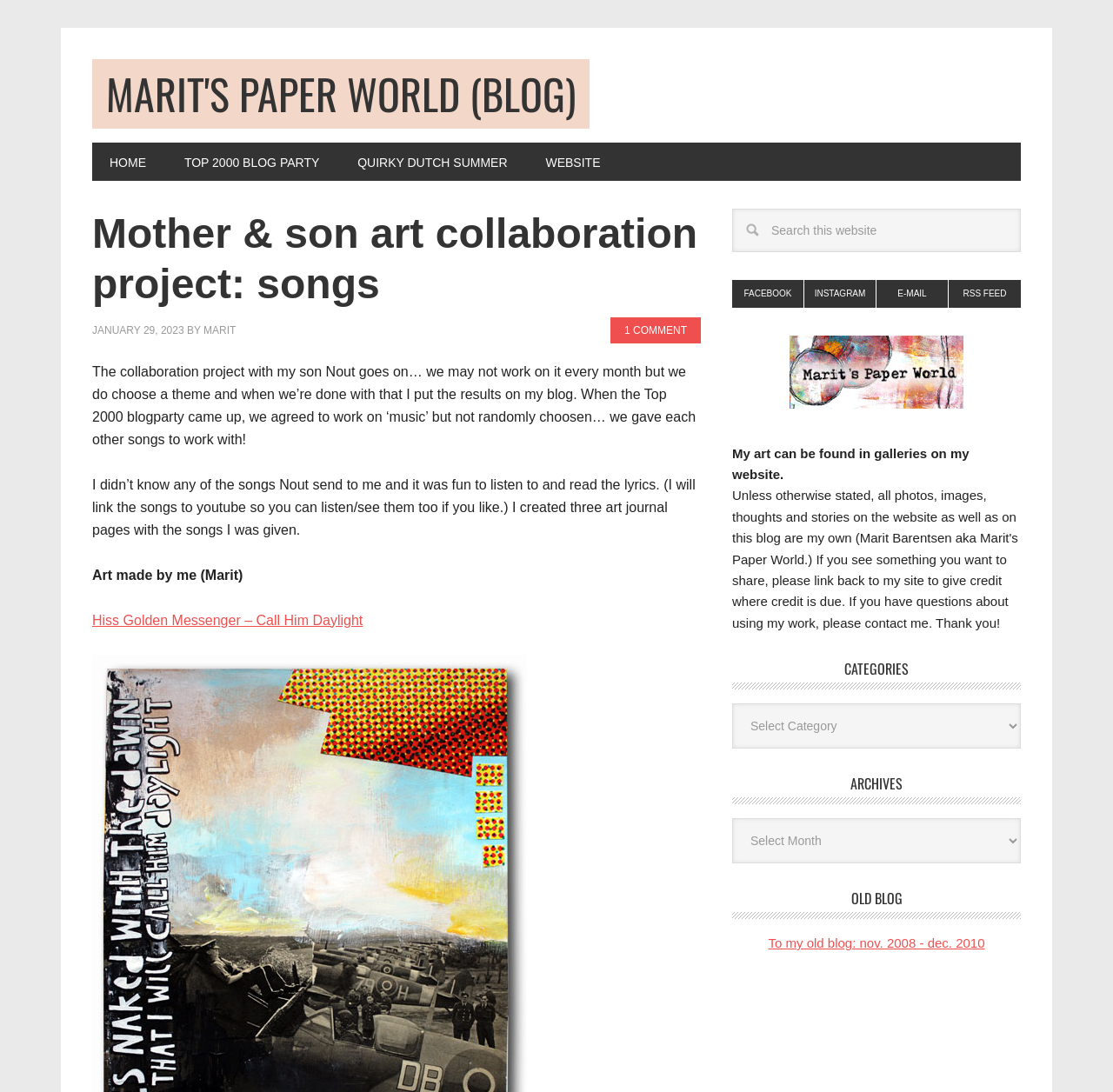Identify the bounding box of the HTML element described as: "Quirky Dutch Summer".

[0.306, 0.131, 0.472, 0.166]